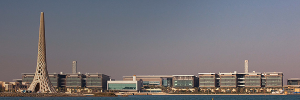Review the image closely and give a comprehensive answer to the question: What is the university's commitment?

The contrast between the modern tower and the more extensive academic buildings in the background emphasizes the university's commitment to cutting-edge research and education, making it a leading institution in science and technology.